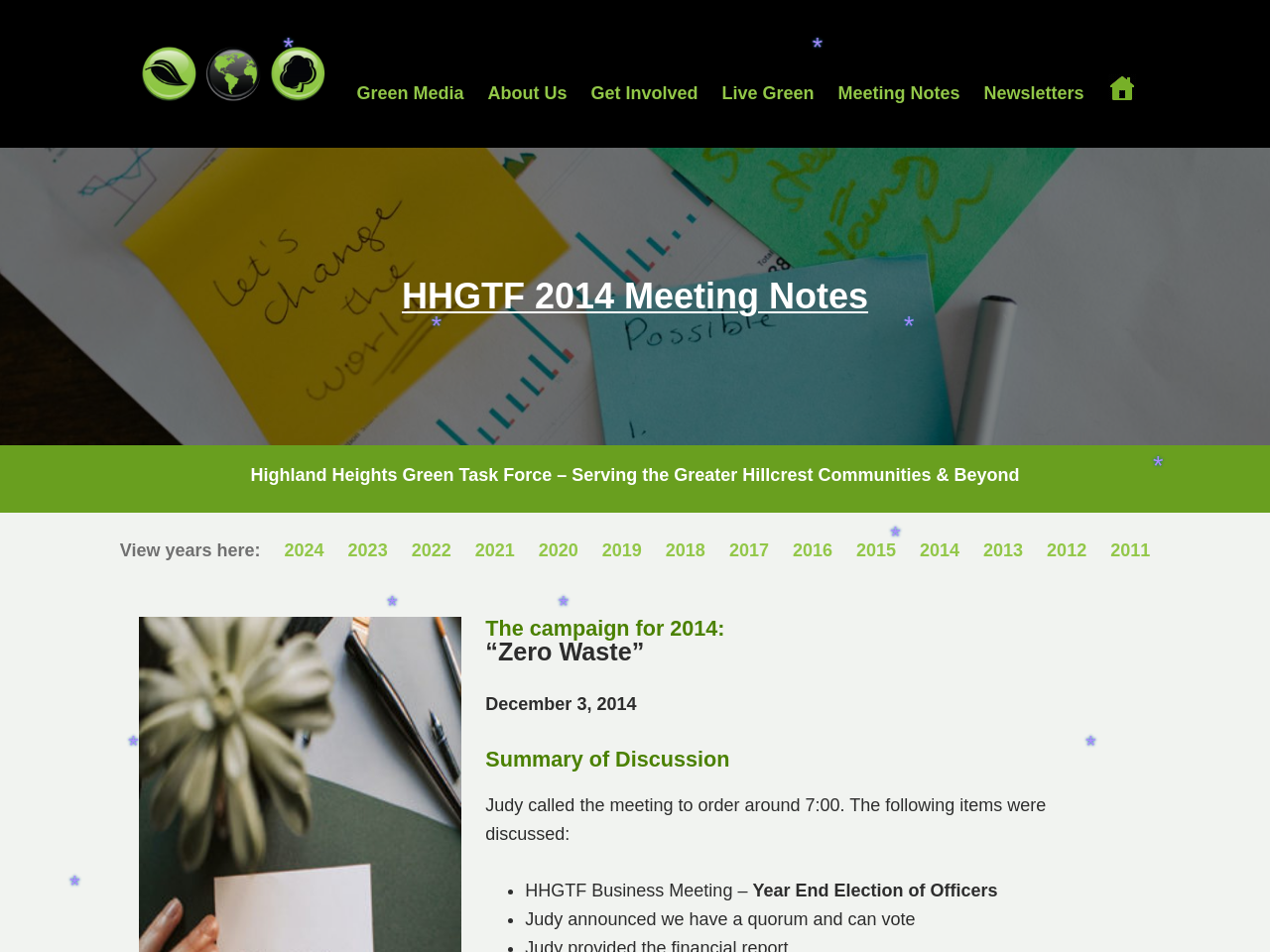Please identify the bounding box coordinates of the element's region that should be clicked to execute the following instruction: "Go to the 'Get Involved' page". The bounding box coordinates must be four float numbers between 0 and 1, i.e., [left, top, right, bottom].

[0.465, 0.094, 0.55, 0.102]